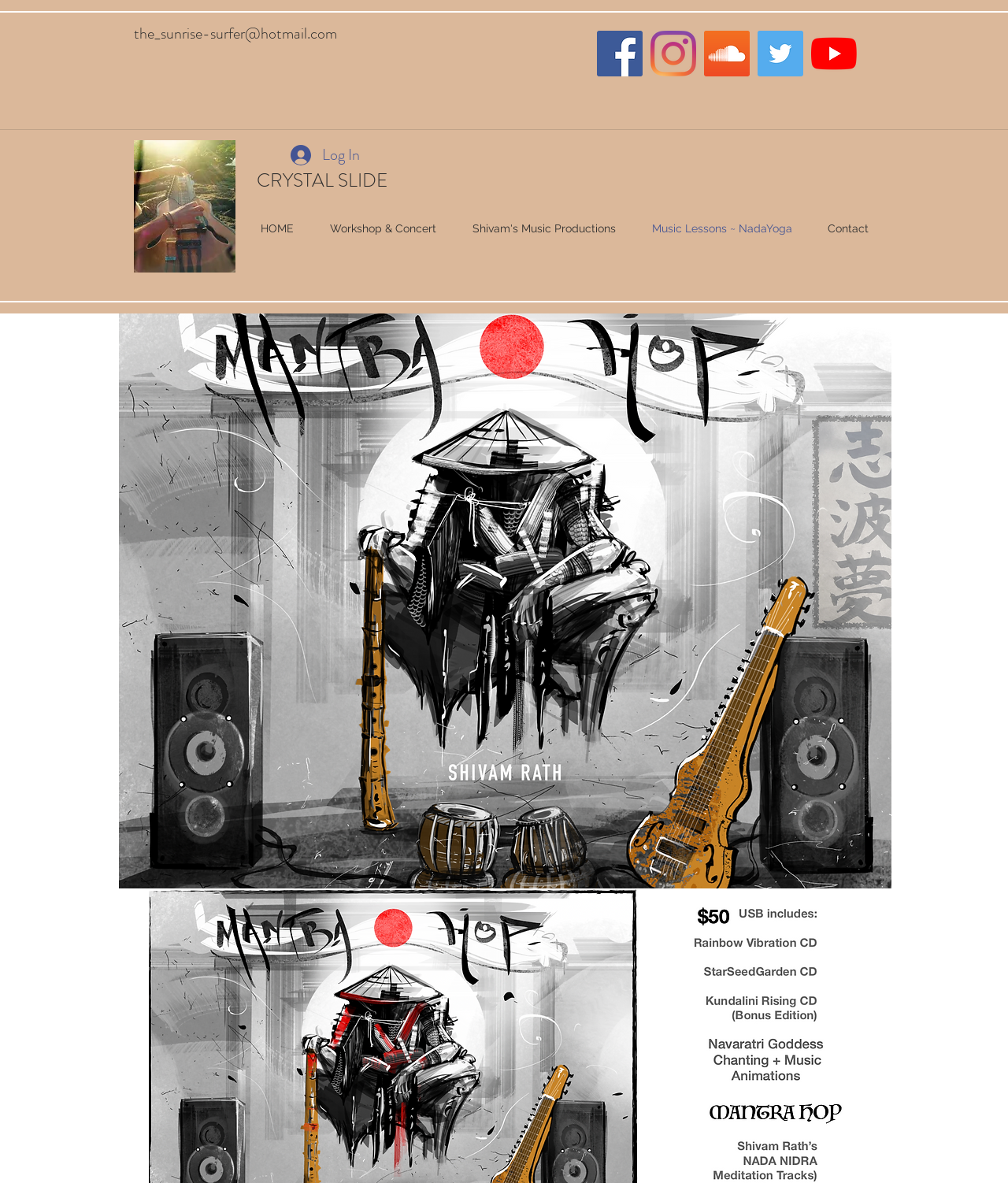Offer an in-depth caption of the entire webpage.

The webpage is for "Mantra Hop", a website that appears to be related to music and yoga. At the top left, there is a link to an email address "the_sunrise-surfer@hotmail.com". Below it, there is an image "IMG_6814.JPG" with a caption "CRYSTAL SLIDE" next to it. 

On the top right, there is a social bar with five social media links: Facebook, Instagram, SoundCloud, Twitter, and YouTube, each represented by an icon. 

Below the social bar, there is a navigation menu labeled "Site" with five links: "HOME", "Workshop & Concert", "Shivam's Music Productions", "Music Lessons ~ NadaYoga", and "Contact". 

On the top middle, there is a button "Log In" with an icon next to it. 

At the background, there is a large image "Mantra Hop.png" that spans across the entire width of the page, from the top to the bottom.